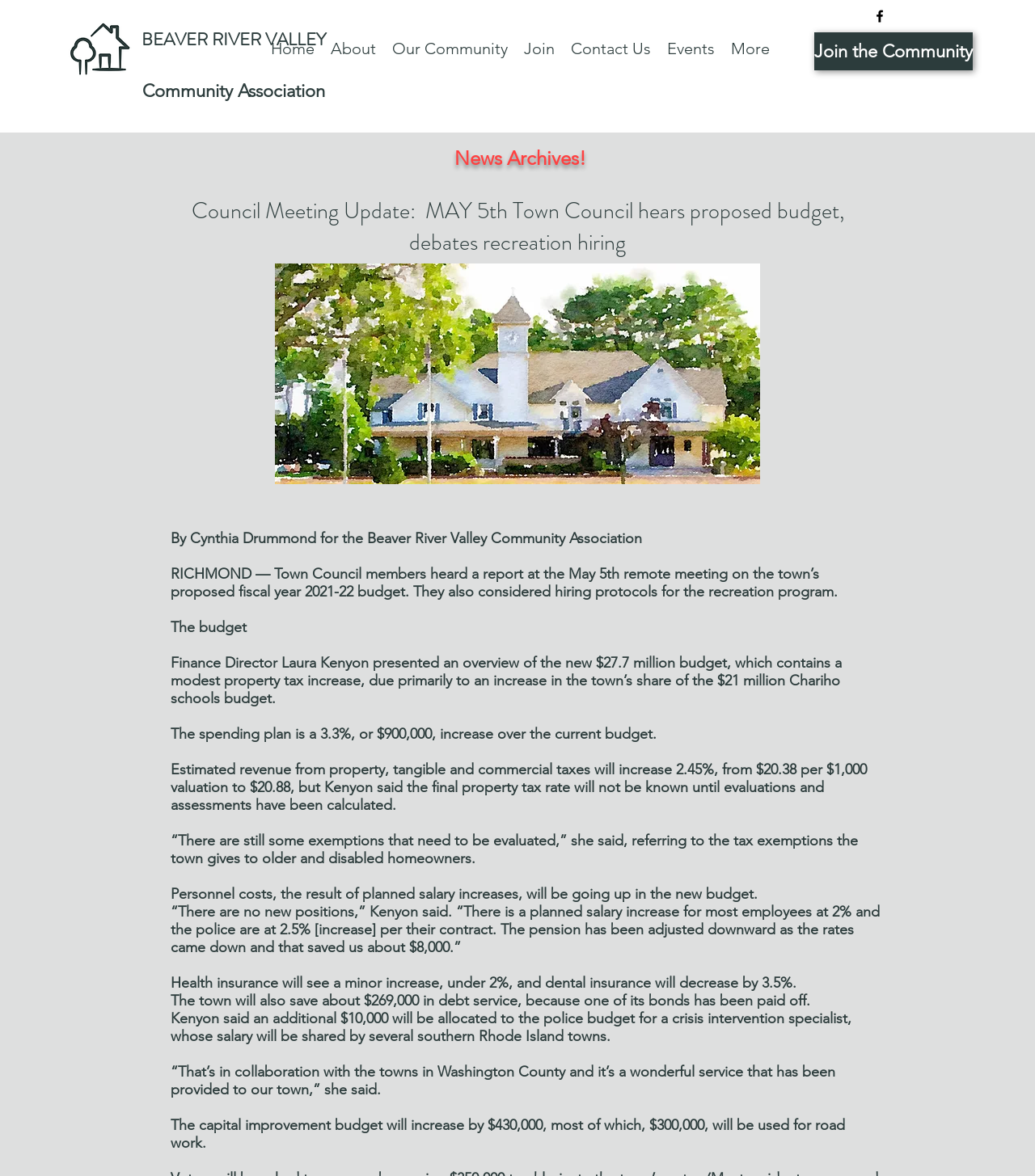Find the bounding box coordinates of the UI element according to this description: "Our Community".

[0.371, 0.019, 0.498, 0.064]